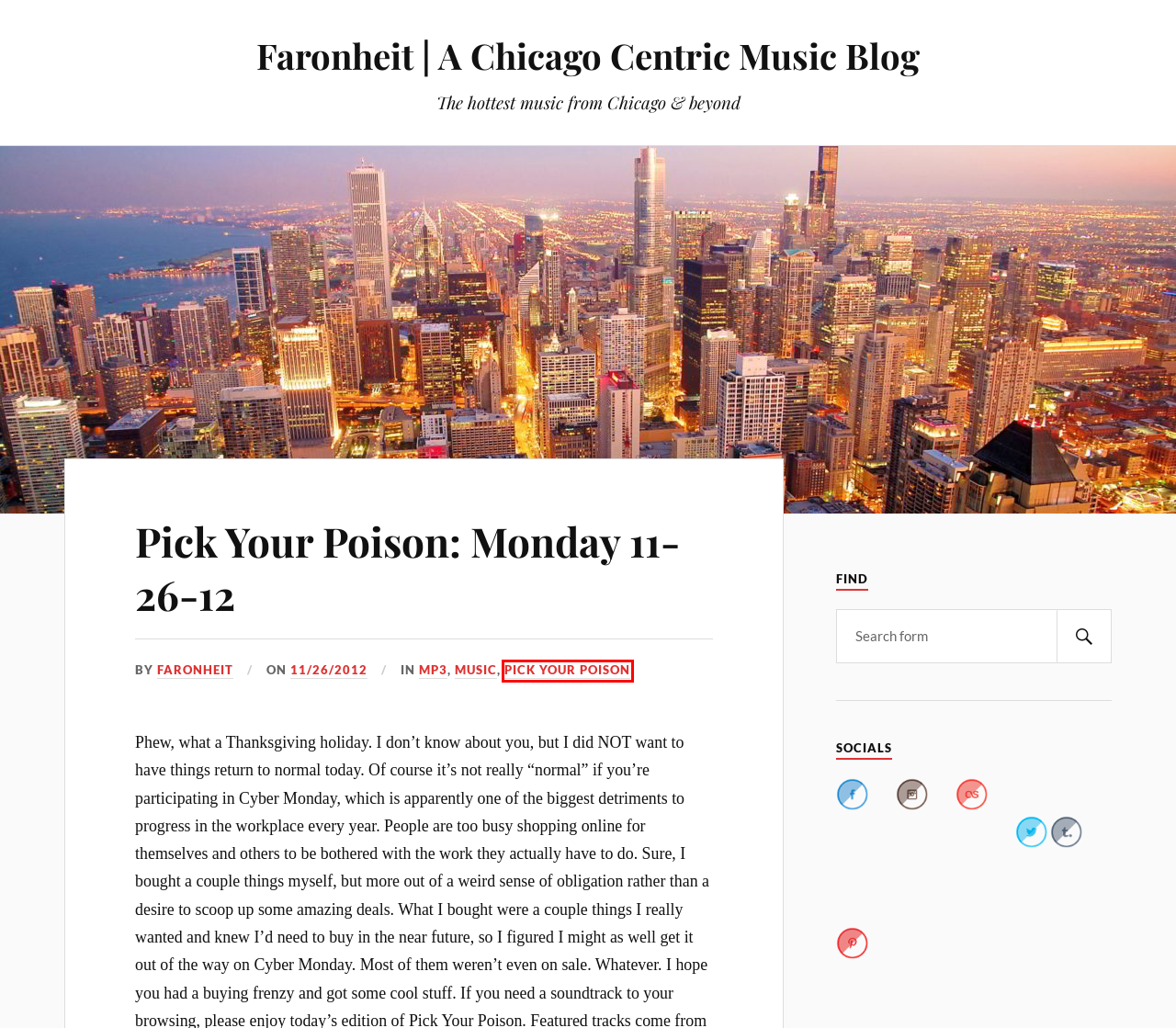Review the webpage screenshot and focus on the UI element within the red bounding box. Select the best-matching webpage description for the new webpage that follows after clicking the highlighted element. Here are the candidates:
A. music Archives - Faronheit | A Chicago Centric Music Blog
B. mp3hugger – indie mp3s you can hug
C. pick your poison Archives - Faronheit | A Chicago Centric Music Blog
D. Hype Machine
E. Faronheit | A Chicago Centric Music Blog - The hottest music from Chicago & beyond
F. Faronheit, Author at Faronheit | A Chicago Centric Music Blog
G. Pick Your Poison: Tuesday 11-27-12 - Faronheit | A Chicago Centric Music Blog
H. mp3 Archives - Faronheit | A Chicago Centric Music Blog

C